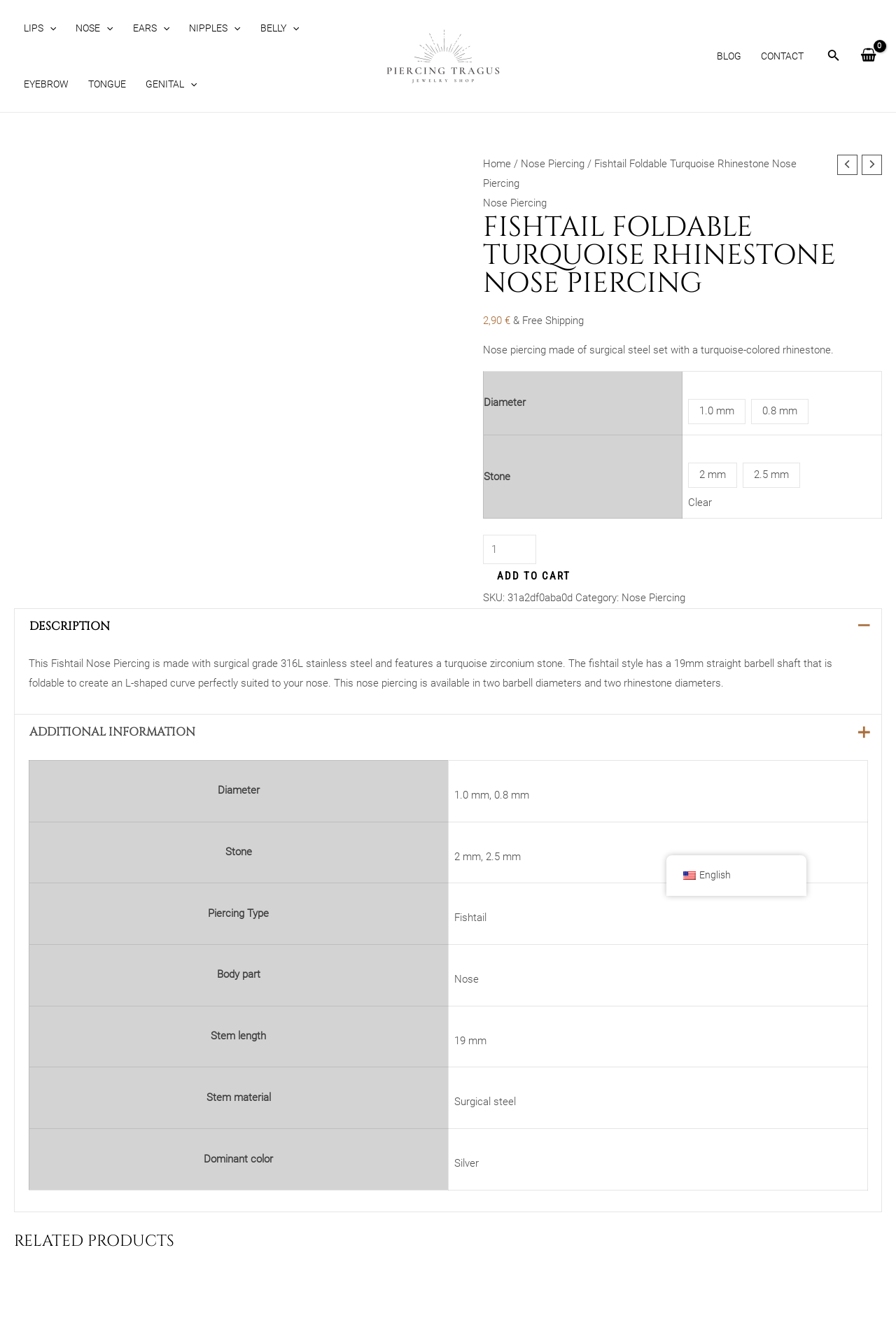What is the shape of the barbell shaft?
Please give a detailed and thorough answer to the question, covering all relevant points.

I found this answer by reading the product description, which mentions 'The fishtail style has a 19mm straight barbell shaft that is foldable to create an L-shaped curve perfectly suited to your nose.'